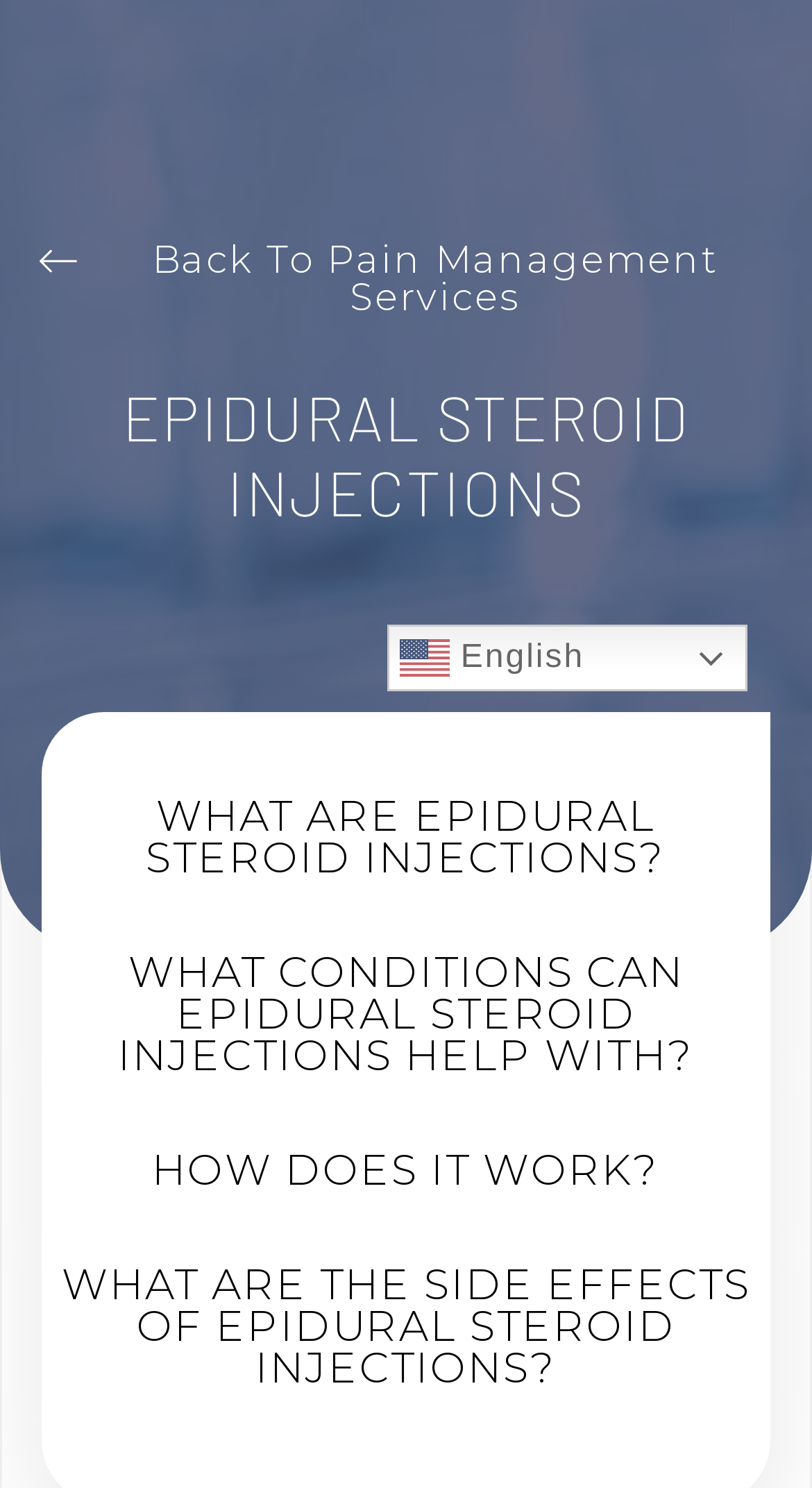Using the element description: "how does it work?", determine the bounding box coordinates. The coordinates should be in the format [left, top, right, bottom], with values between 0 and 1.

[0.187, 0.769, 0.813, 0.803]